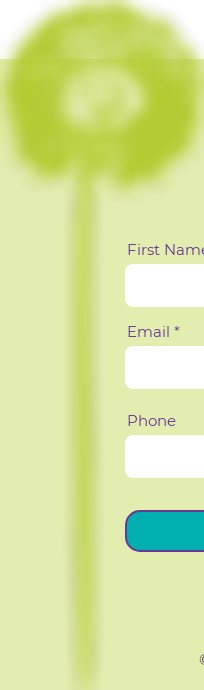What is the purpose of the input fields?
Using the screenshot, give a one-word or short phrase answer.

Collecting inquiries